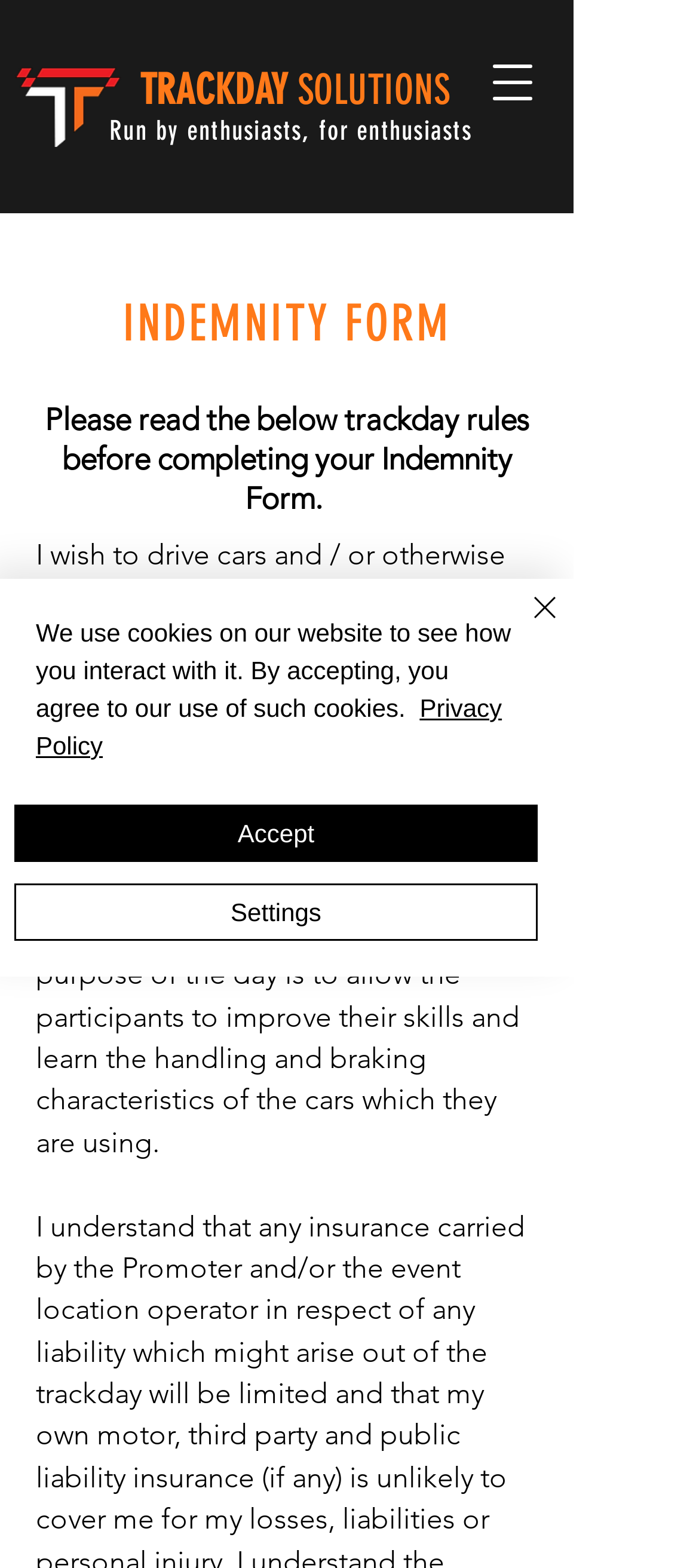What is the position of the 'Open navigation menu' button?
Based on the visual, give a brief answer using one word or a short phrase.

top right